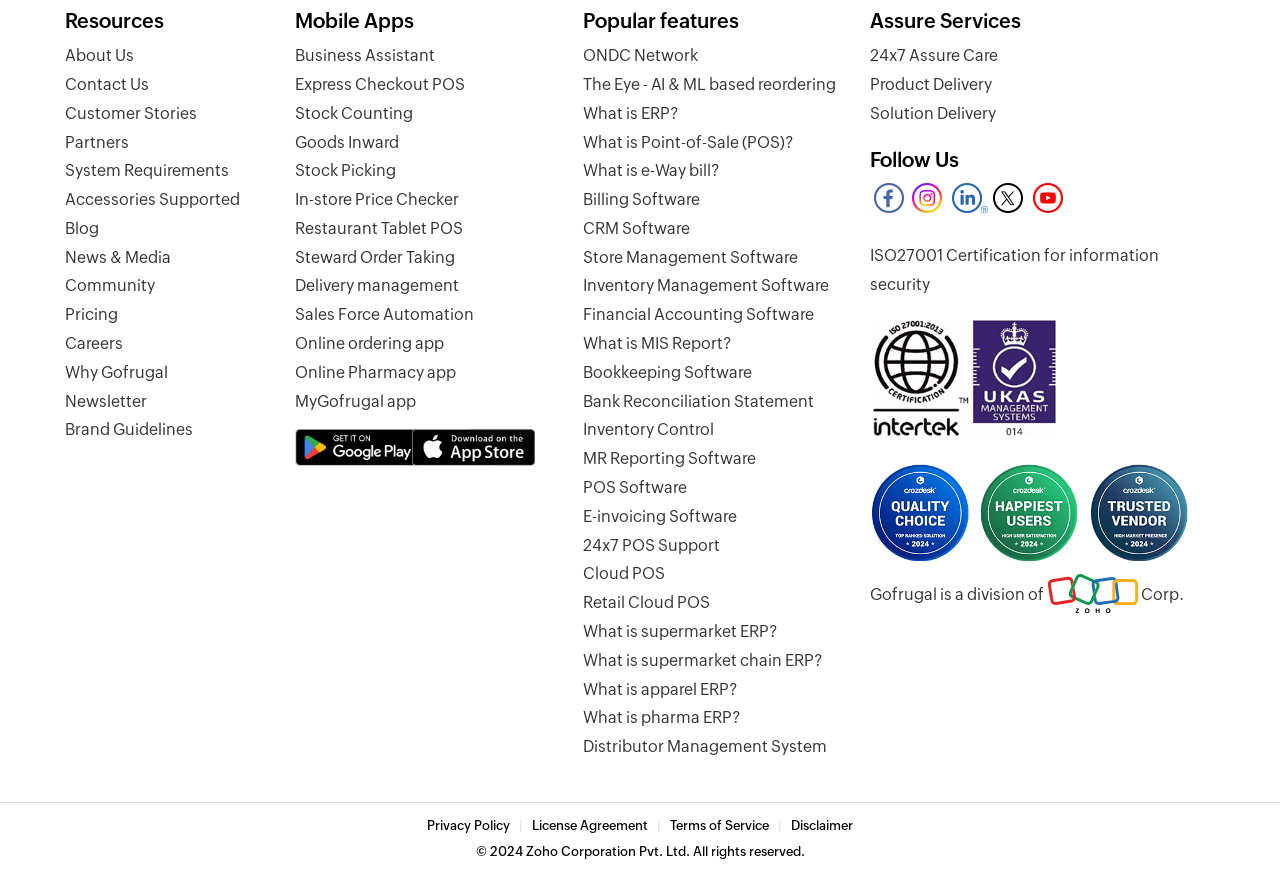Please find the bounding box for the following UI element description. Provide the coordinates in (top-left x, top-left y, bottom-right x, bottom-right y) format, with values between 0 and 1: What is pharma ERP?

[0.455, 0.81, 0.579, 0.831]